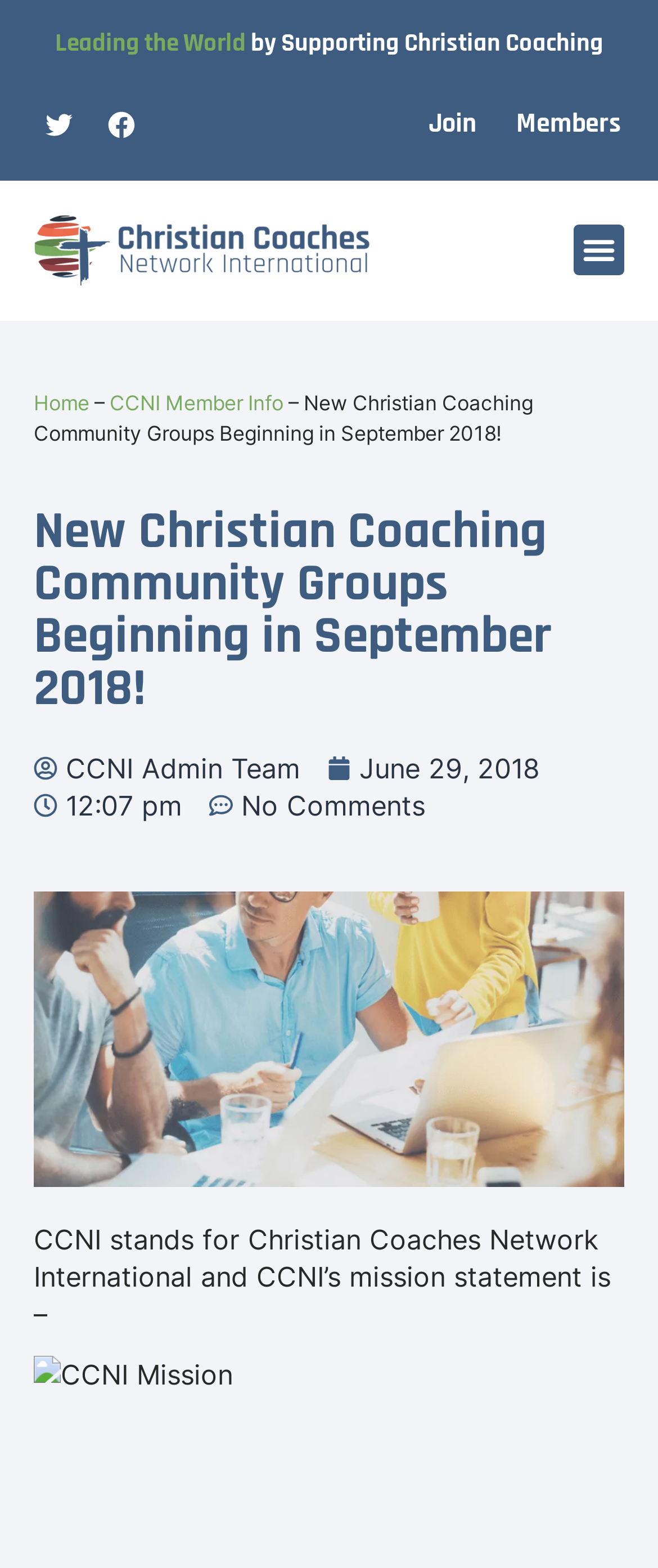Locate the bounding box coordinates of the clickable element to fulfill the following instruction: "Click on Twitter". Provide the coordinates as four float numbers between 0 and 1 in the format [left, top, right, bottom].

[0.048, 0.062, 0.13, 0.097]